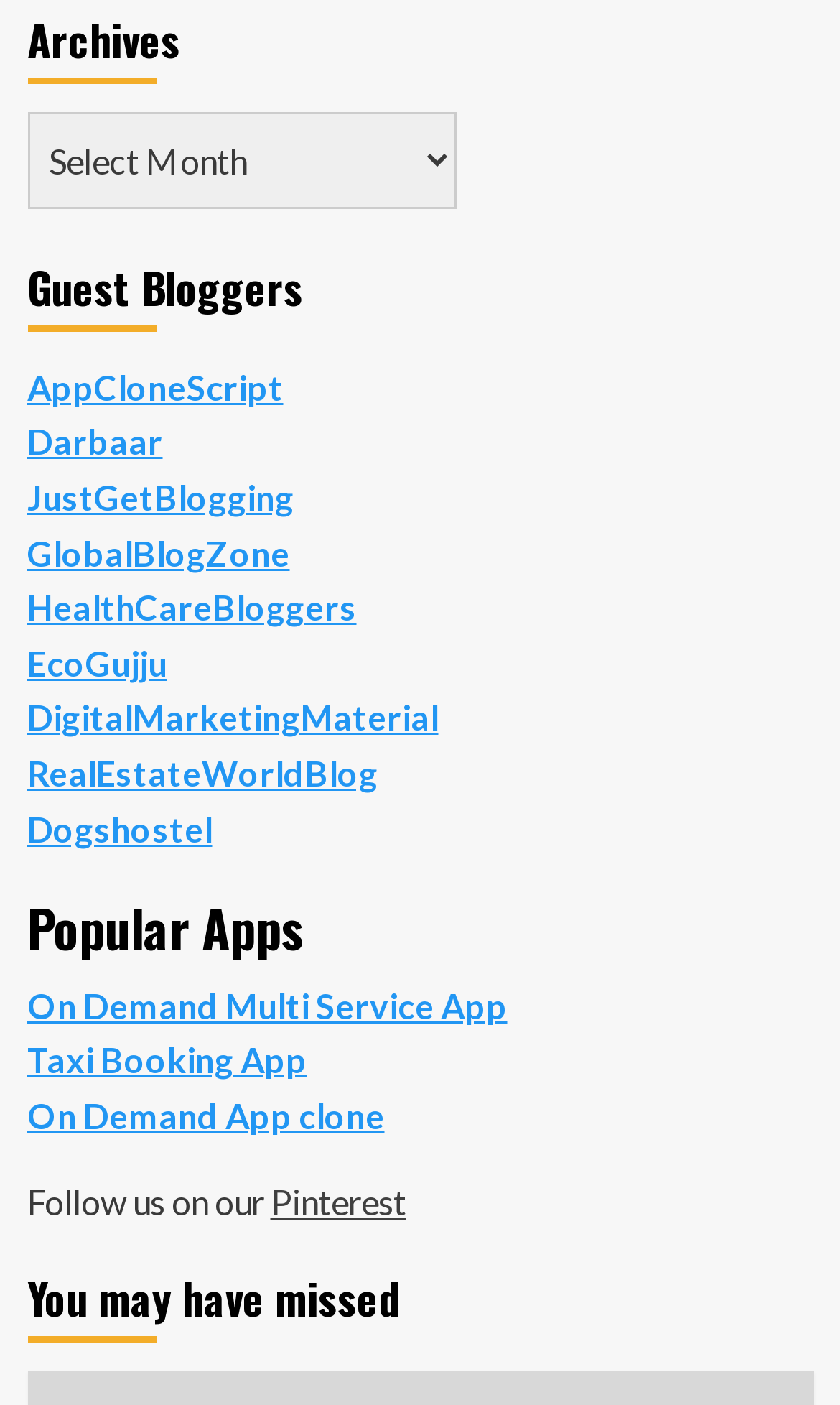What is the text above the 'Pinterest' link?
Based on the image, answer the question in a detailed manner.

I found the link 'Pinterest' at [0.322, 0.841, 0.483, 0.87]. Above this link, I located the StaticText 'Follow us on our' at [0.032, 0.841, 0.322, 0.87].